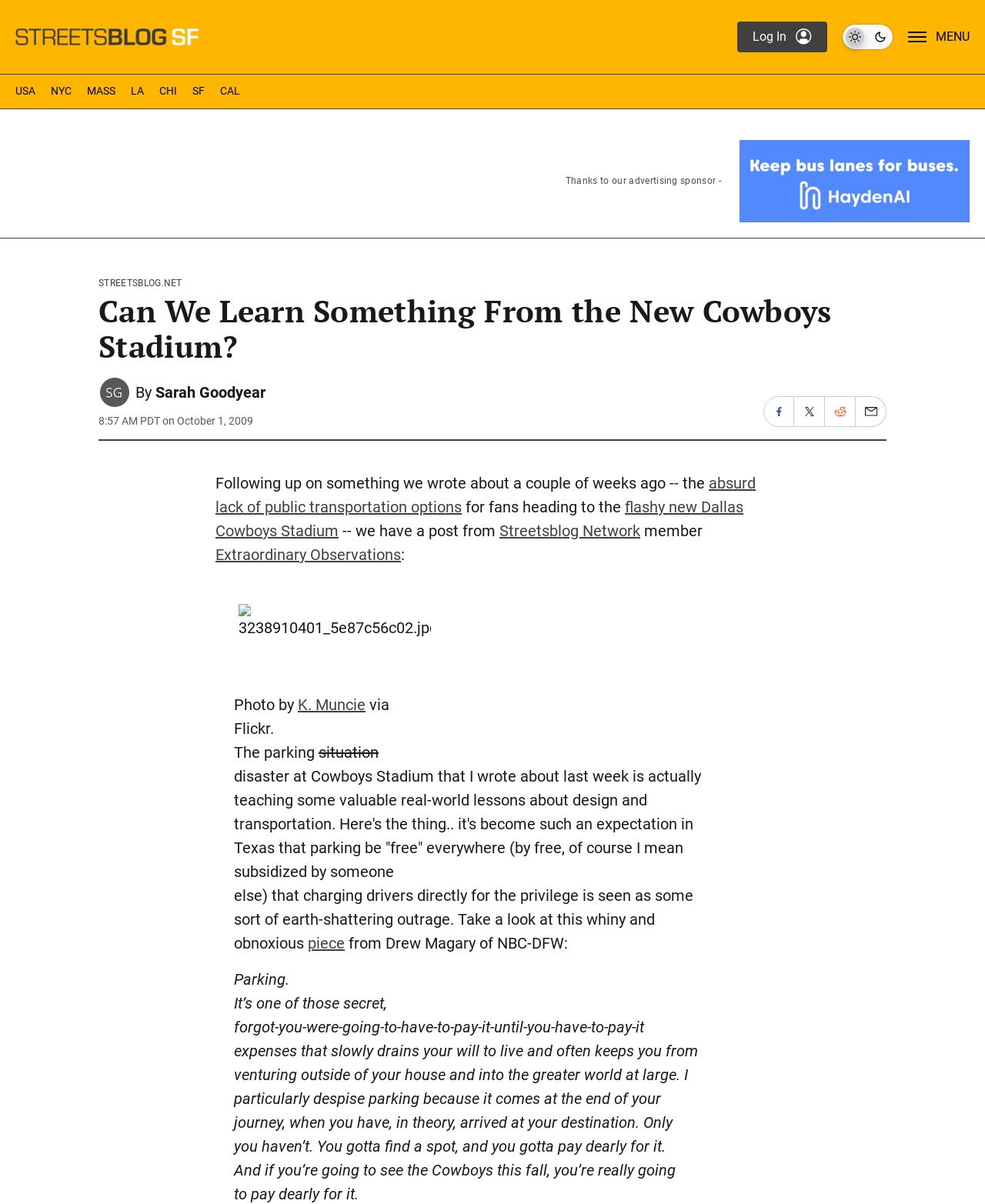Determine the title of the webpage and give its text content.

Can We Learn Something From the New Cowboys Stadium?